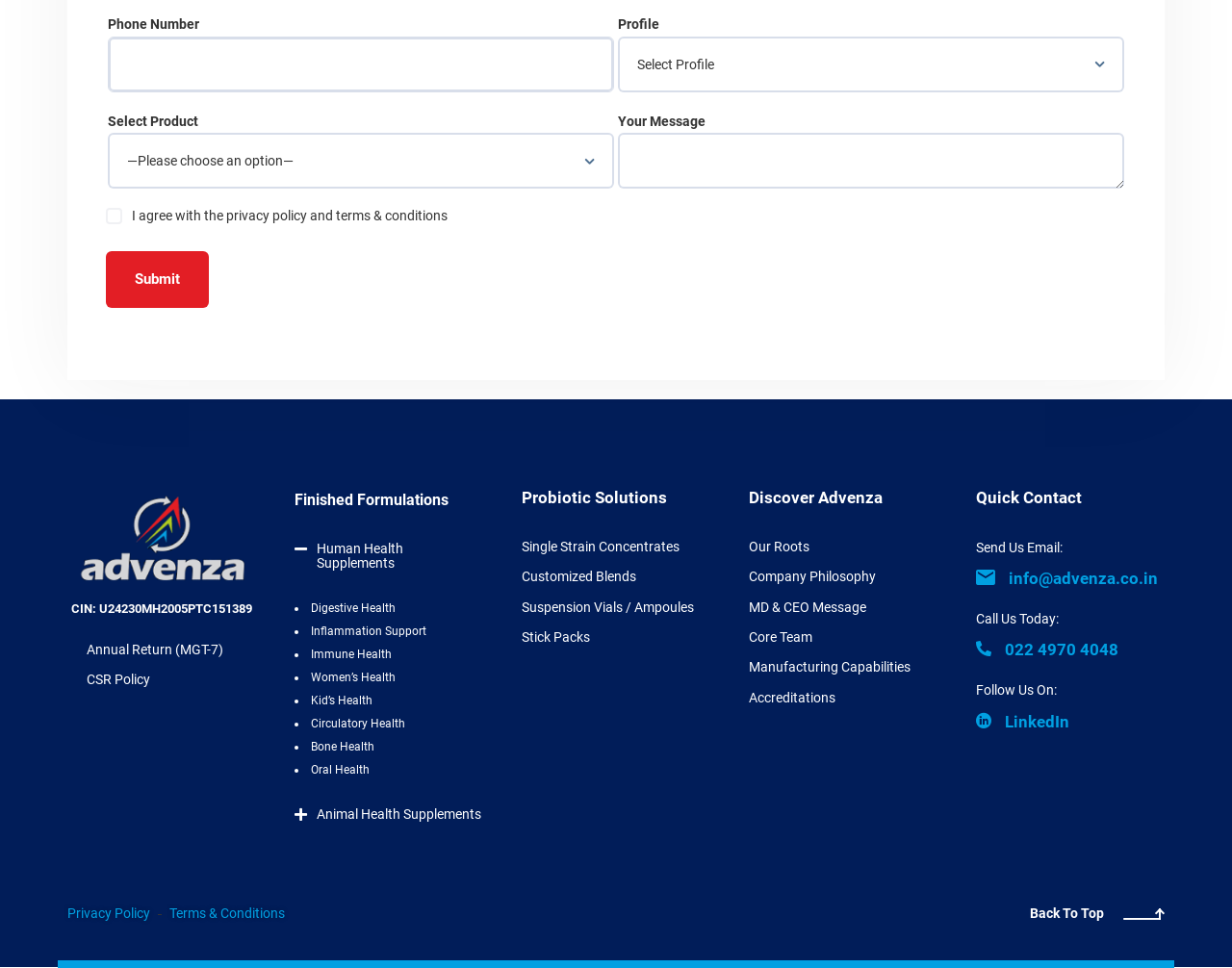Determine the bounding box coordinates of the UI element described by: "Spiritual seeking".

None